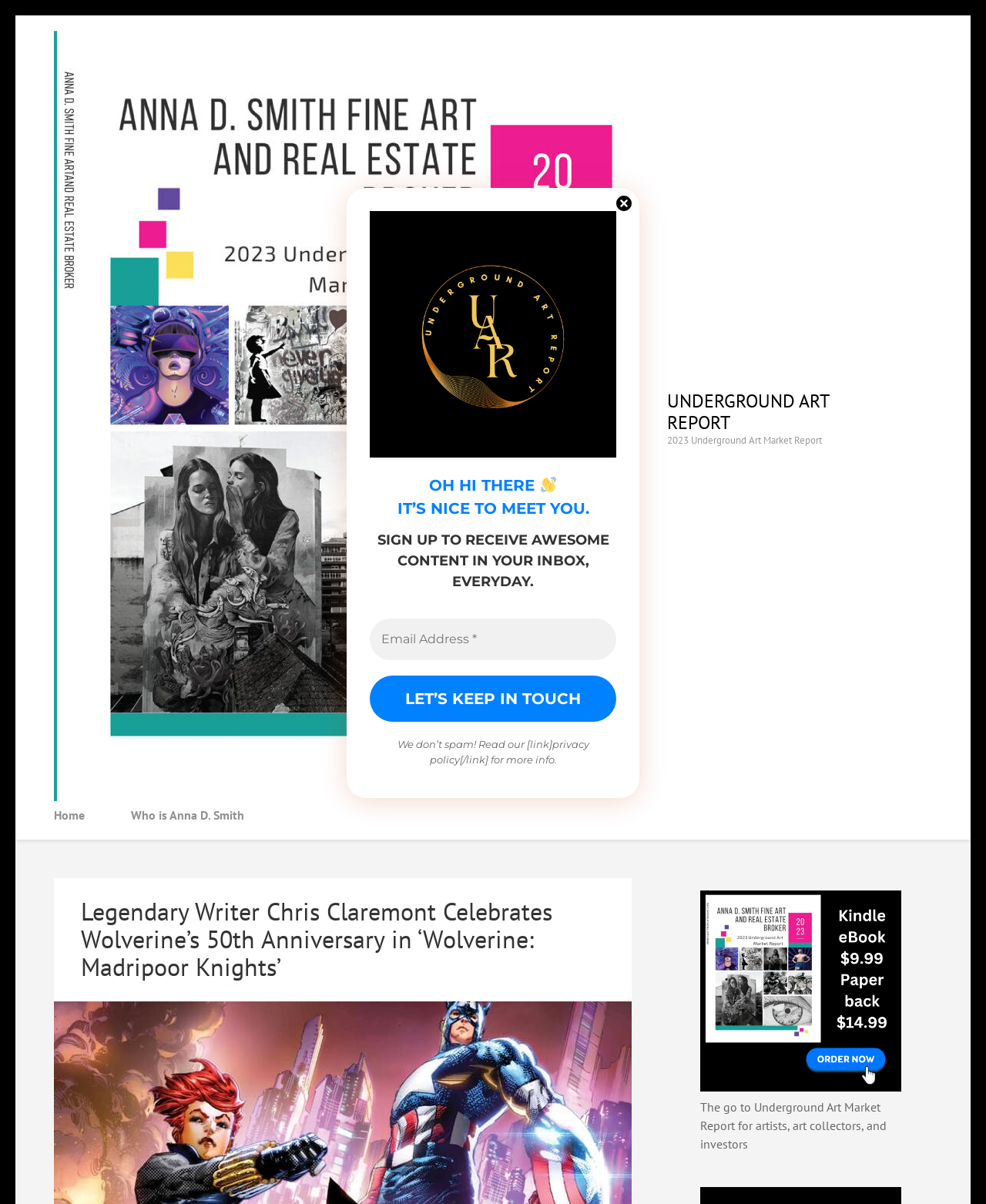Please find the top heading of the webpage and generate its text.

Legendary Writer Chris Claremont Celebrates Wolverine’s 50th Anniversary in ‘Wolverine: Madripoor Knights’